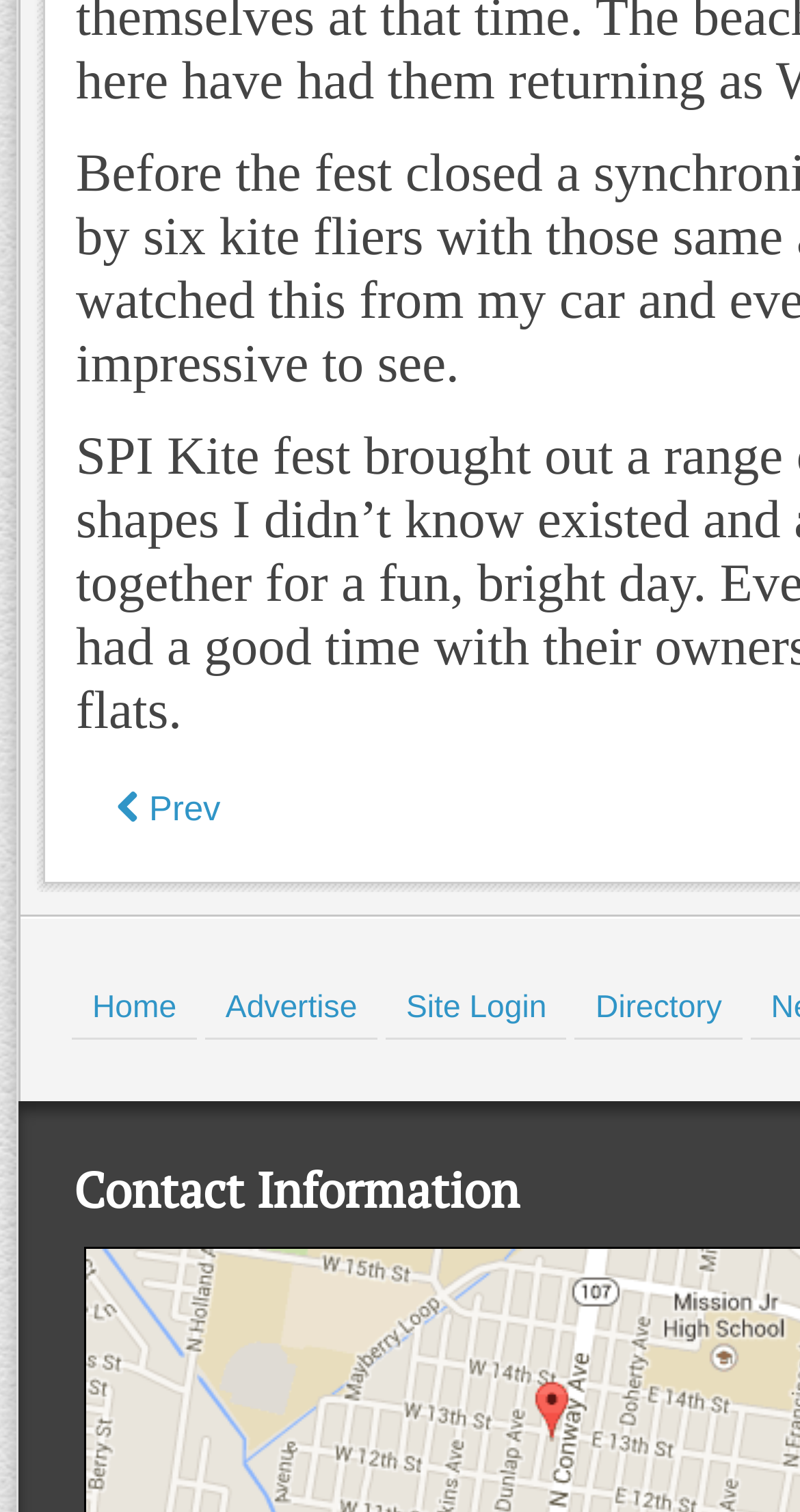Give the bounding box coordinates for this UI element: "Prev". The coordinates should be four float numbers between 0 and 1, arranged as [left, top, right, bottom].

[0.126, 0.516, 0.296, 0.555]